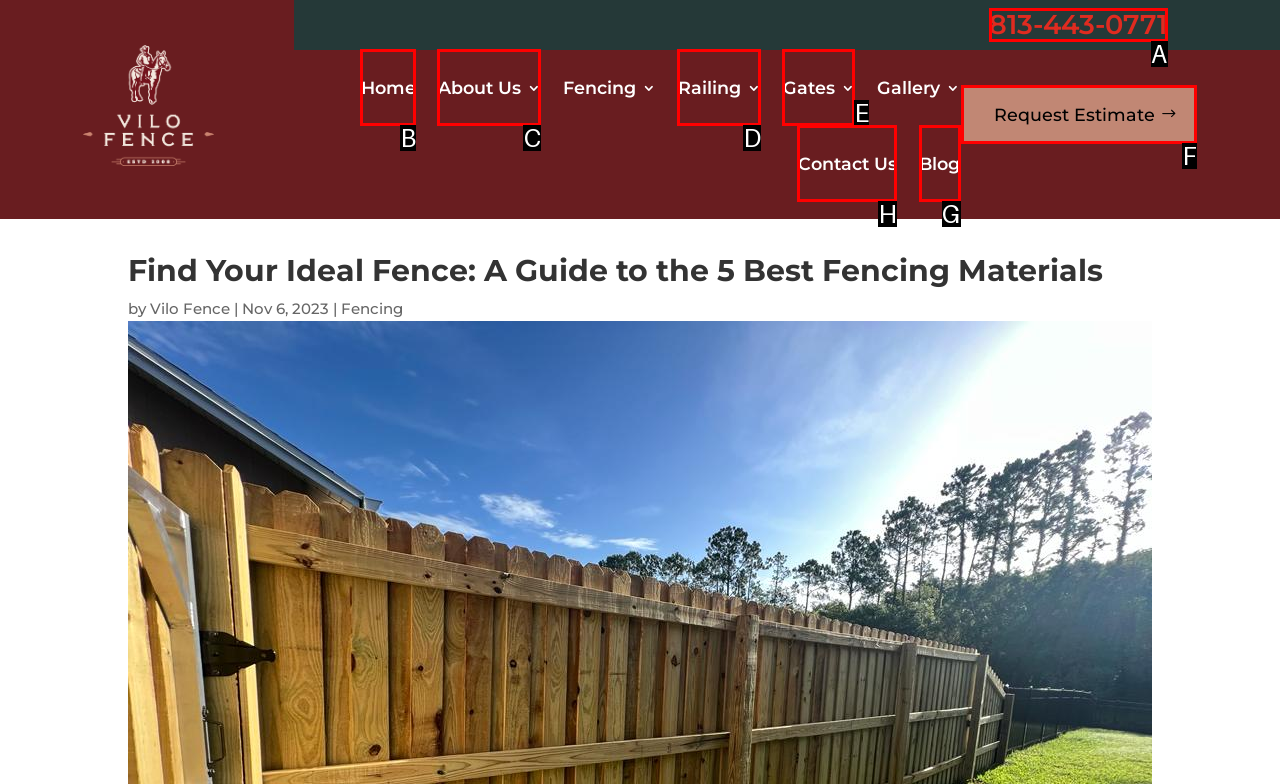Identify the correct option to click in order to complete this task: read the blog
Answer with the letter of the chosen option directly.

G